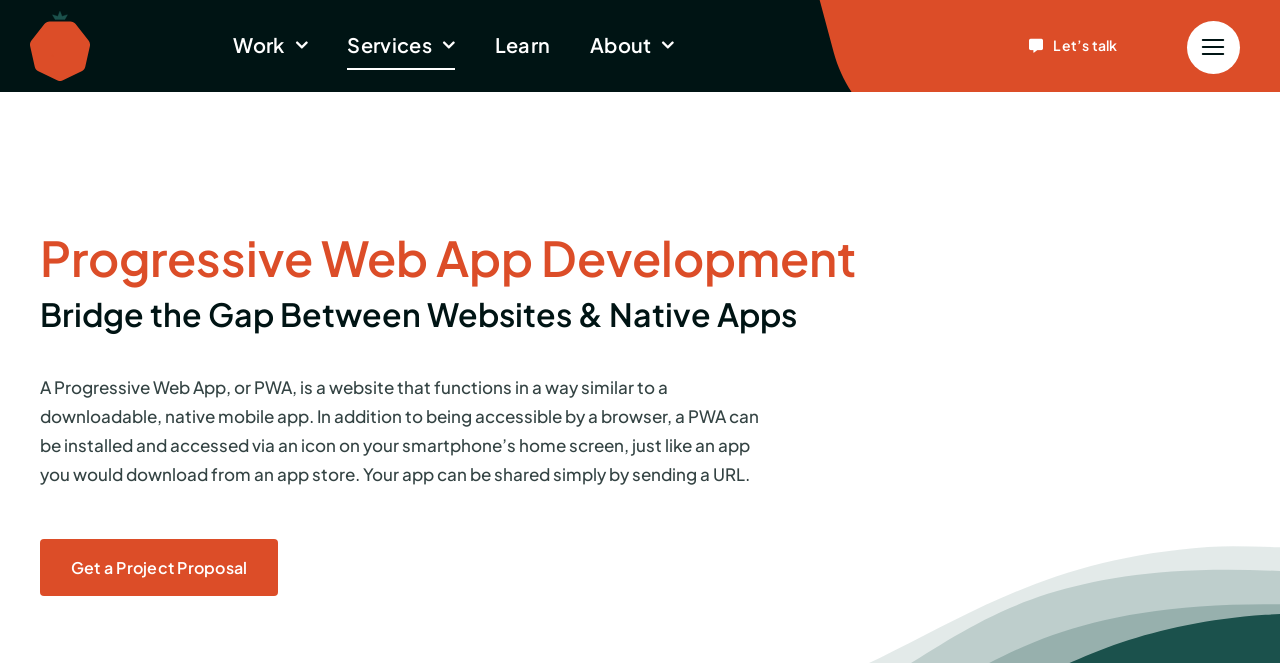Please identify the bounding box coordinates of the area that needs to be clicked to fulfill the following instruction: "Inquire about something."

None